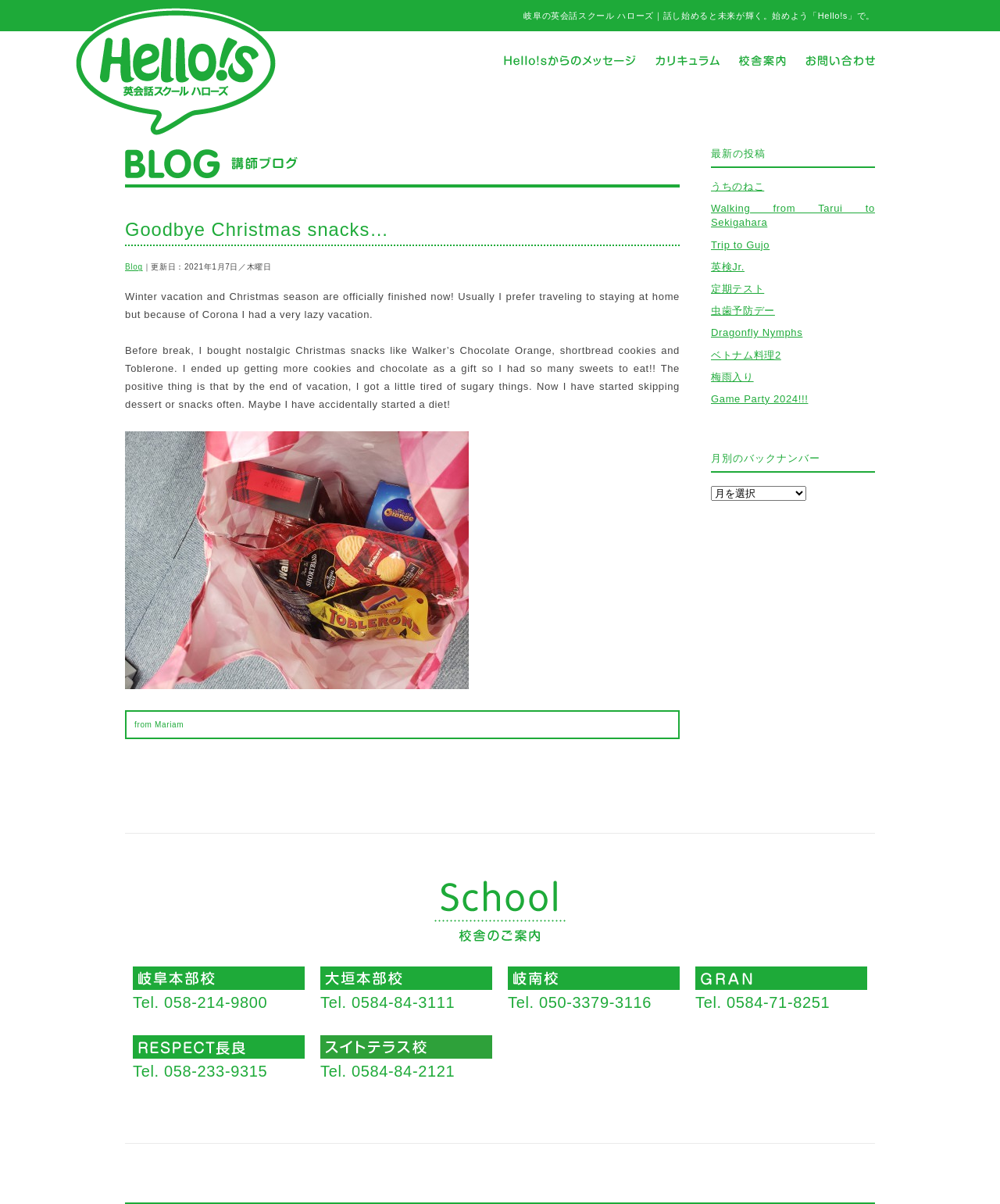Show the bounding box coordinates of the element that should be clicked to complete the task: "Read the latest blog post".

[0.125, 0.182, 0.389, 0.199]